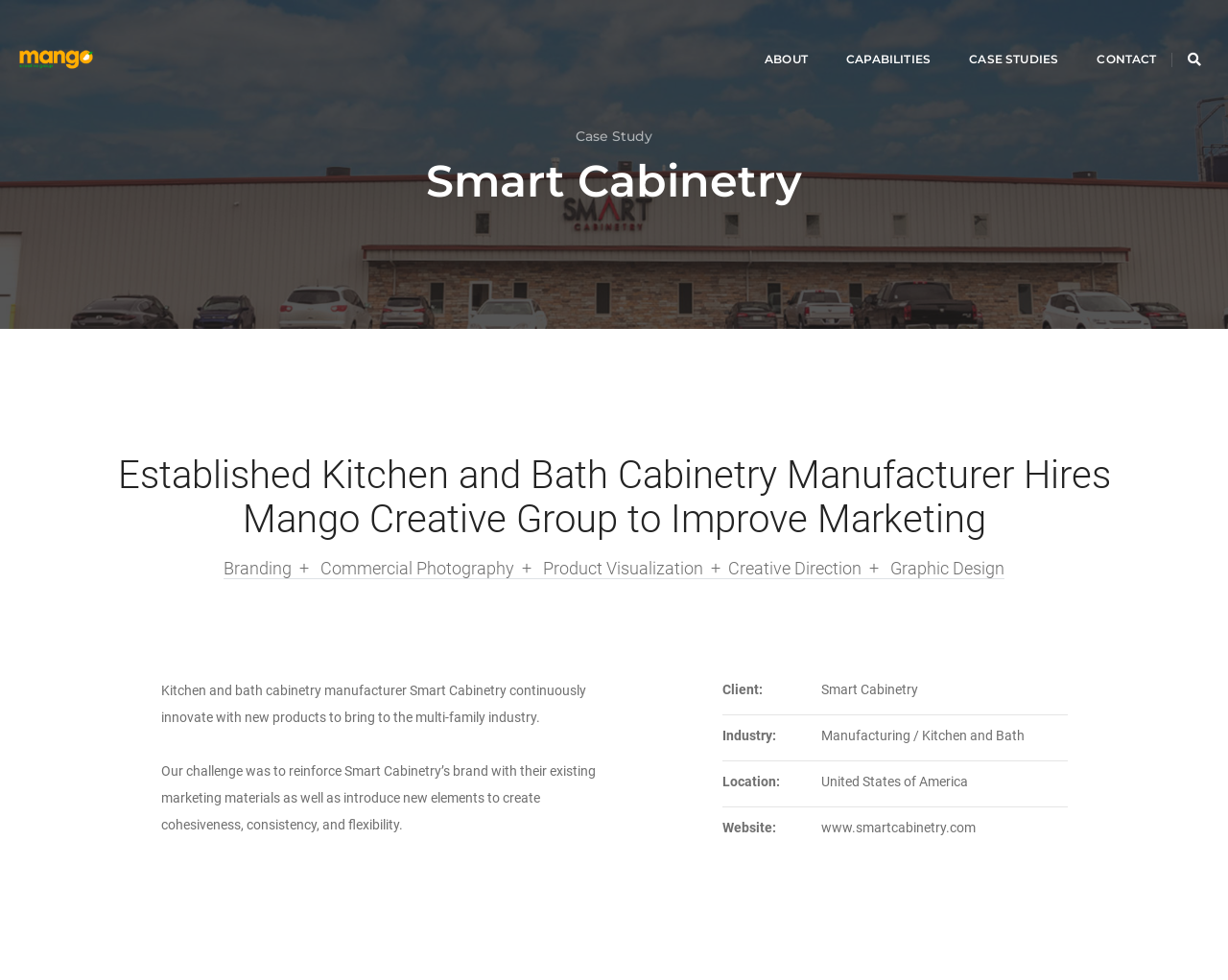From the details in the image, provide a thorough response to the question: What services did Mango Creative Group provide to Smart Cabinetry?

I found the answer by looking at the text below the heading 'Established Kitchen and Bath Cabinetry Manufacturer Hires Mango Creative Group to Improve Marketing'. The text lists the services provided by Mango Creative Group, including 'Branding', 'Commercial Photography', 'Product Visualization', 'Creative Direction', and 'Graphic Design'.